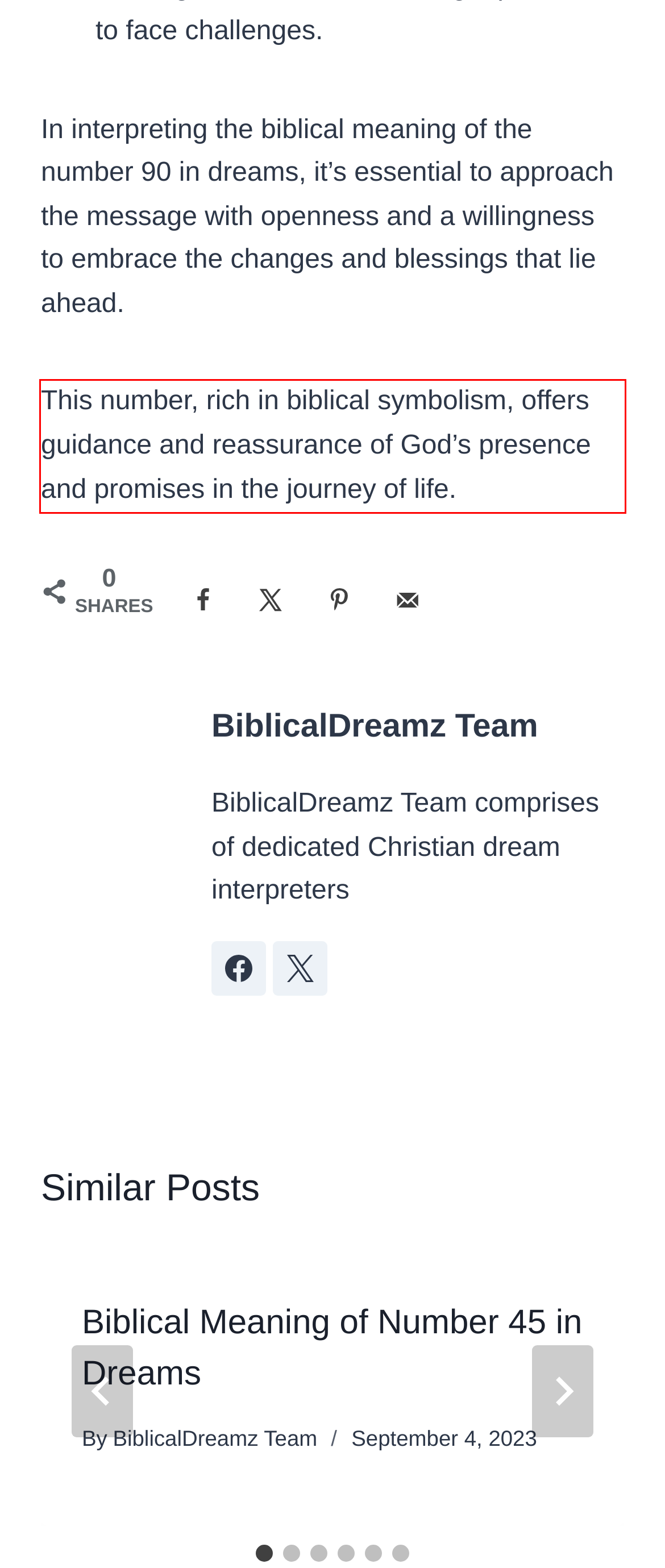Please use OCR to extract the text content from the red bounding box in the provided webpage screenshot.

This number, rich in biblical symbolism, offers guidance and reassurance of God’s presence and promises in the journey of life.